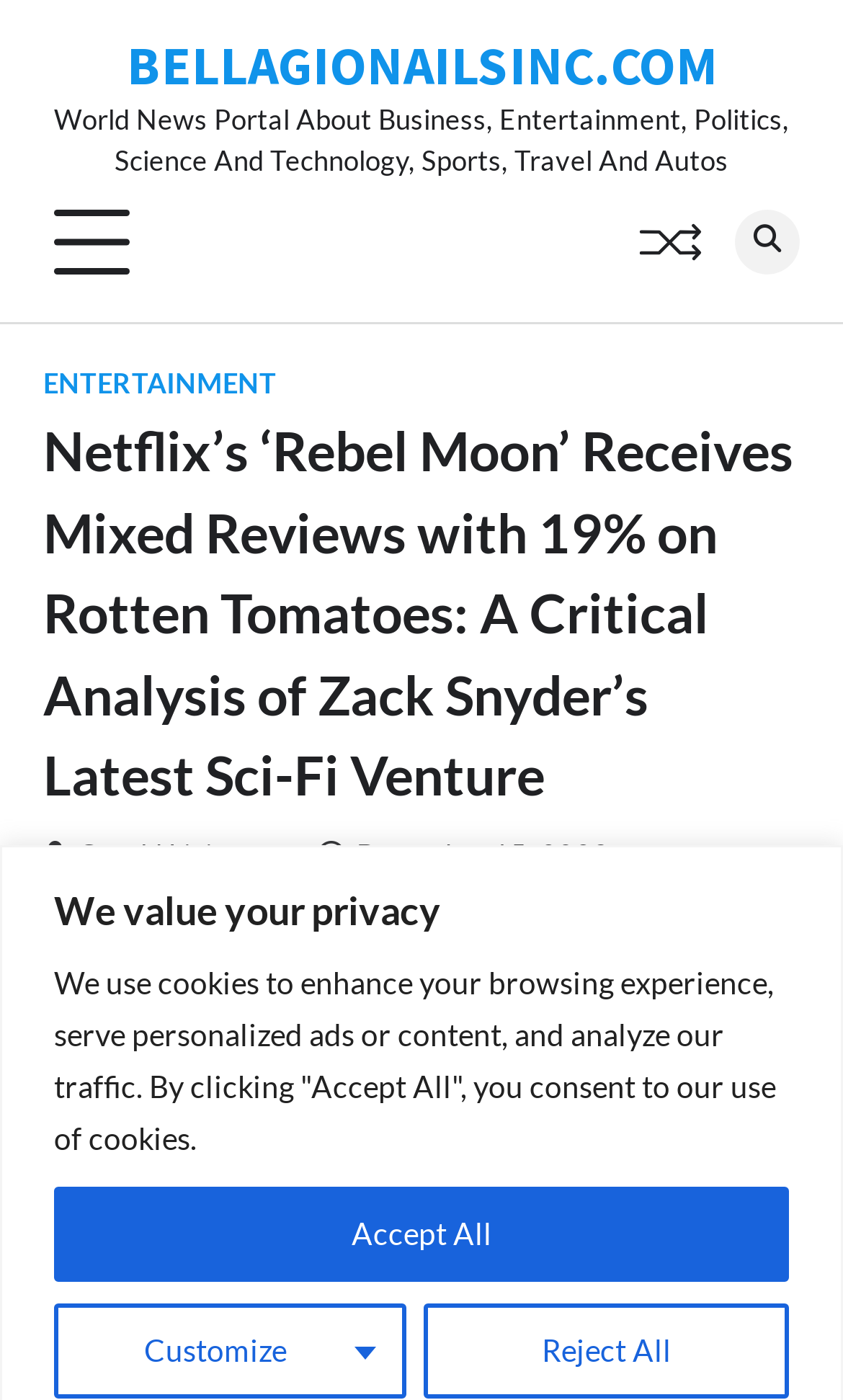Predict the bounding box coordinates of the area that should be clicked to accomplish the following instruction: "Check the publication date". The bounding box coordinates should consist of four float numbers between 0 and 1, i.e., [left, top, right, bottom].

[0.377, 0.598, 0.723, 0.622]